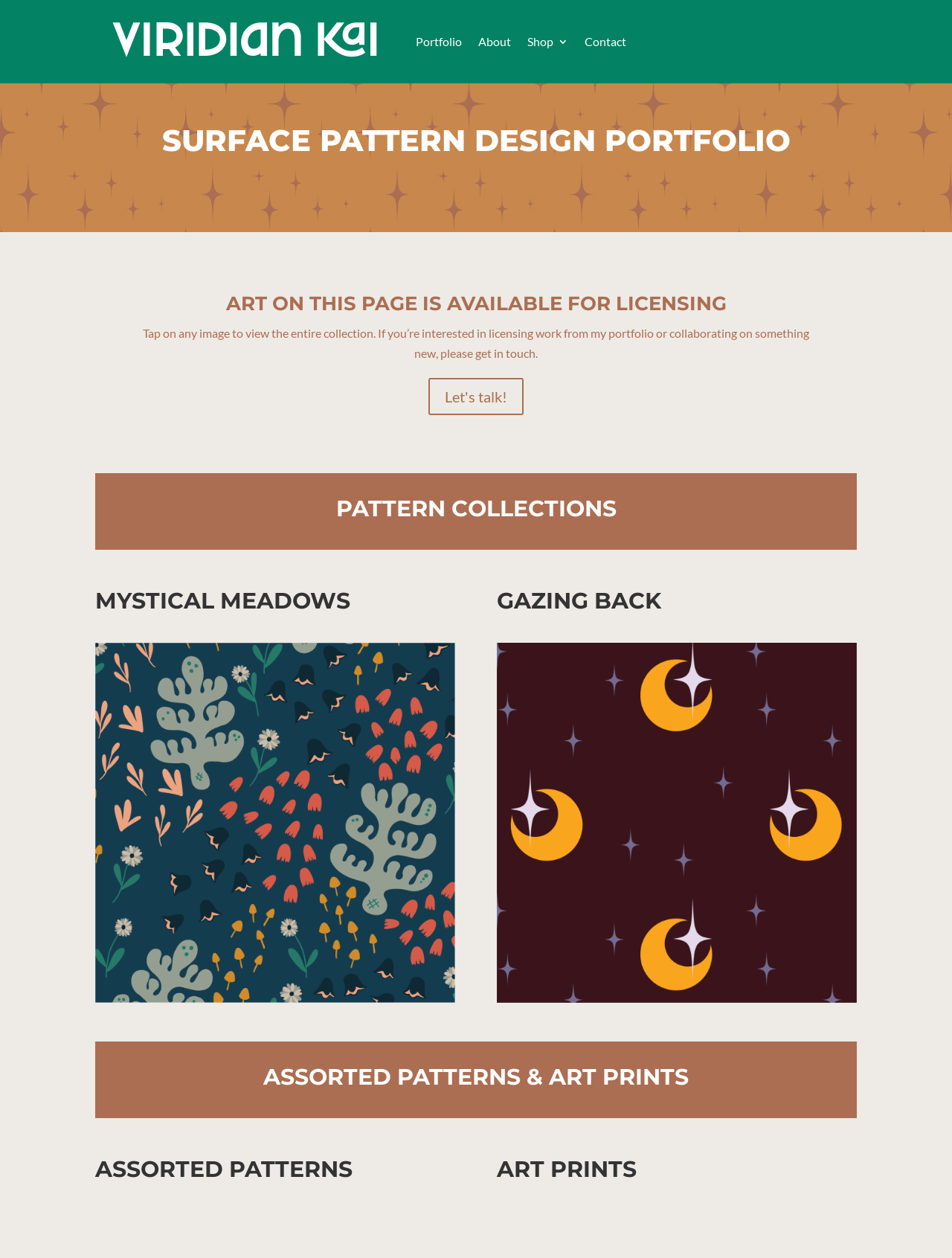What is the name of the first pattern collection?
Using the image as a reference, deliver a detailed and thorough answer to the question.

I found the answer by looking at the headings on the webpage, where I saw a heading that says 'PATTERN COLLECTIONS' followed by a subheading that says 'MYSTICAL MEADOWS'.